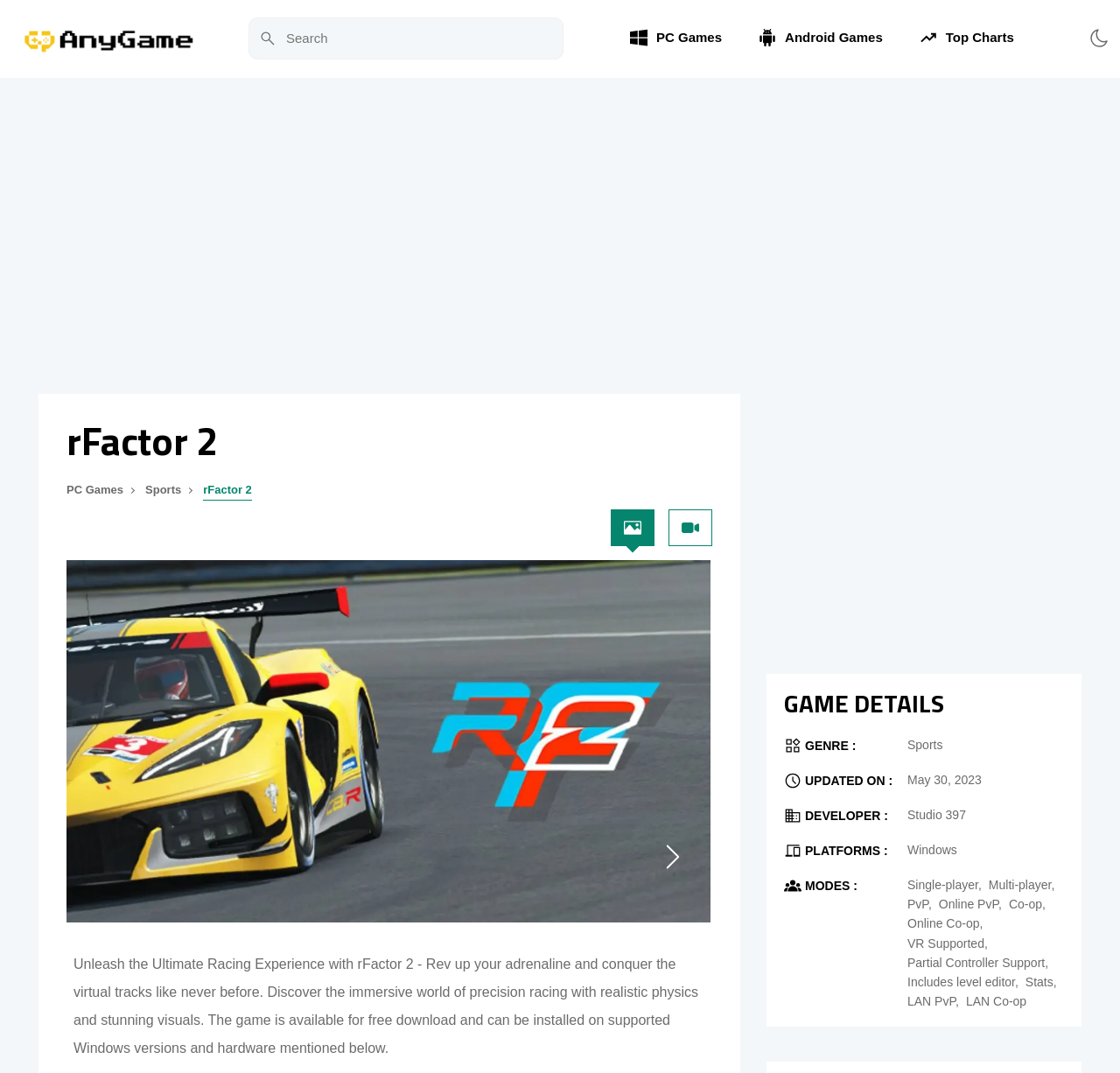Please find the bounding box coordinates of the section that needs to be clicked to achieve this instruction: "Search for a game".

[0.222, 0.016, 0.503, 0.055]